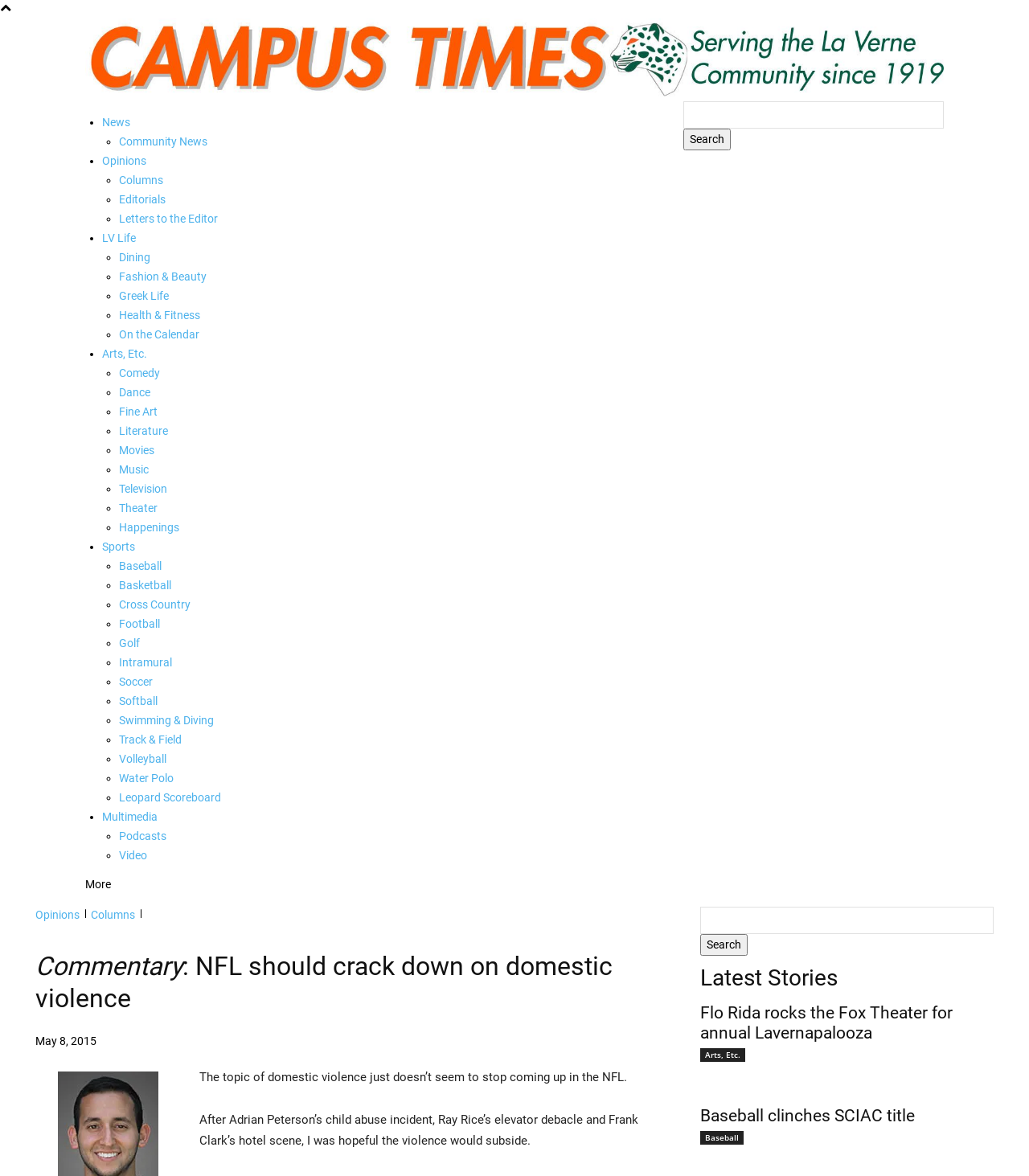Please provide the bounding box coordinates for the UI element as described: "Television". The coordinates must be four floats between 0 and 1, represented as [left, top, right, bottom].

[0.116, 0.408, 0.627, 0.424]